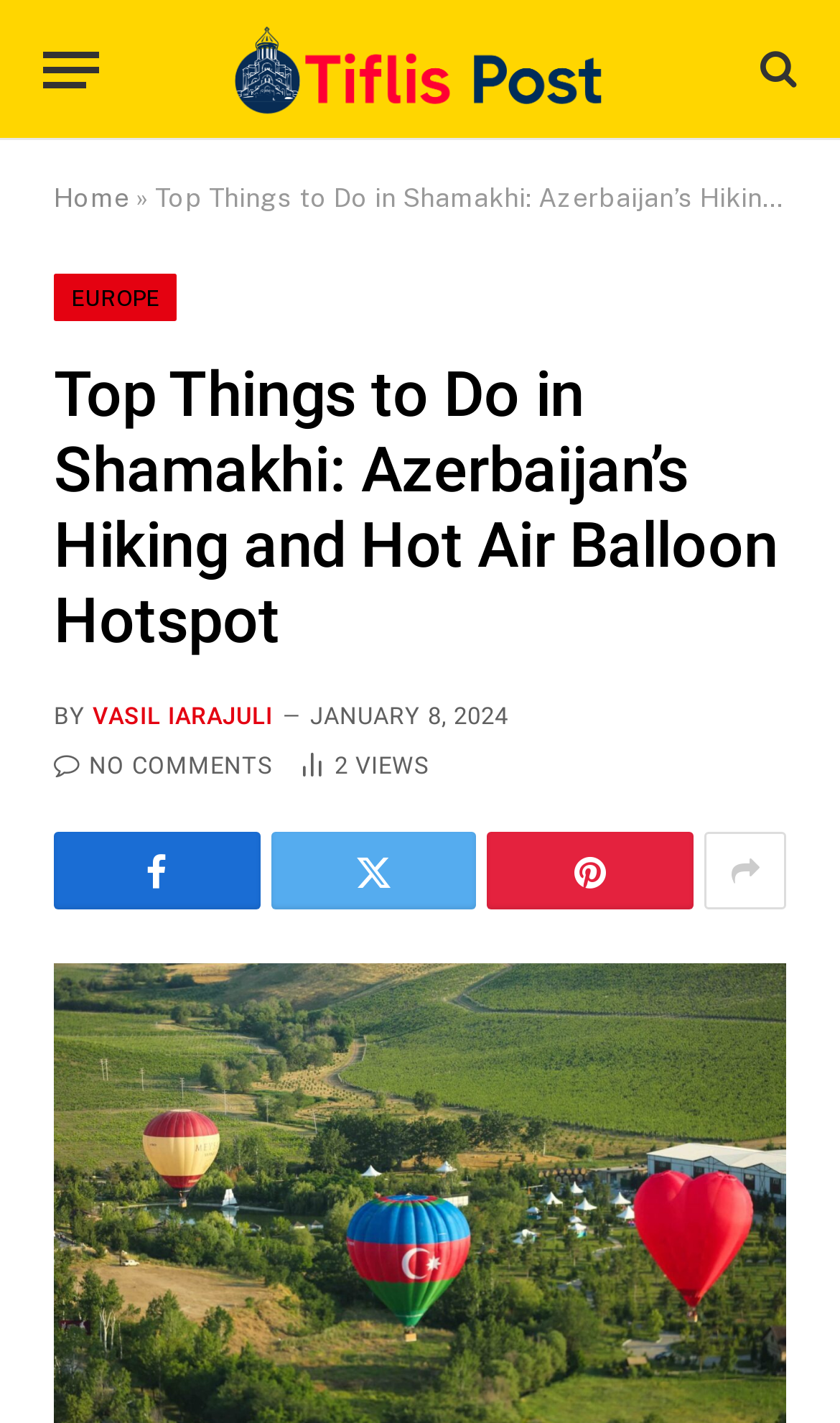Produce an extensive caption that describes everything on the webpage.

The webpage appears to be an article about Shamakhi, Azerbaijan, highlighting its attractions and activities. At the top left, there is a button labeled "Menu" and a link to "Tiflis Post" accompanied by an image of the same name. To the right of these elements, there is a link with a search icon. Below these top elements, there are navigation links, including "Home" and "EUROPE", separated by a right-pointing arrow symbol.

The main content of the webpage is headed by a title, "Top Things to Do in Shamakhi: Azerbaijan’s Hiking and Hot Air Balloon Hotspot", which spans almost the entire width of the page. Below the title, there is a byline indicating the author, "VASIL IARAJULI", and a timestamp showing the publication date, "JANUARY 8, 2024". 

Further down, there are social media links, including Facebook, Twitter, and others, as well as a link showing the number of comments, currently zero, and a counter displaying the number of article views, which is 2. The webpage seems to be an informative article about Shamakhi, Azerbaijan, with a focus on outdoor activities and attractions.